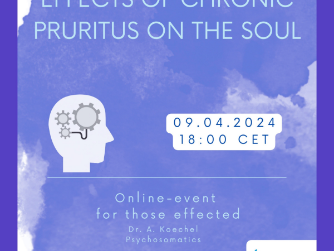Describe all elements and aspects of the image.

The image features a promotional graphic for an online event titled "Effects of Chronic Pruritus on the Soul," scheduled for April 9, 2024, at 18:00 CET. The design incorporates a calming blue background with abstract watercolor elements, enhancing its inviting aesthetic. Central to the composition is a stylized profile silhouette of a human head, adorned with graphic representations of gears, symbolizing the mental and psychological aspects of chronic itching. Below the title, the event details are provided, emphasizing its focus on individuals affected by this condition, with Dr. A. Kaechel from the field of psychosomatics as the featured speaker. The layout effectively conveys both the seriousness of the topic and the supportive environment of the event.